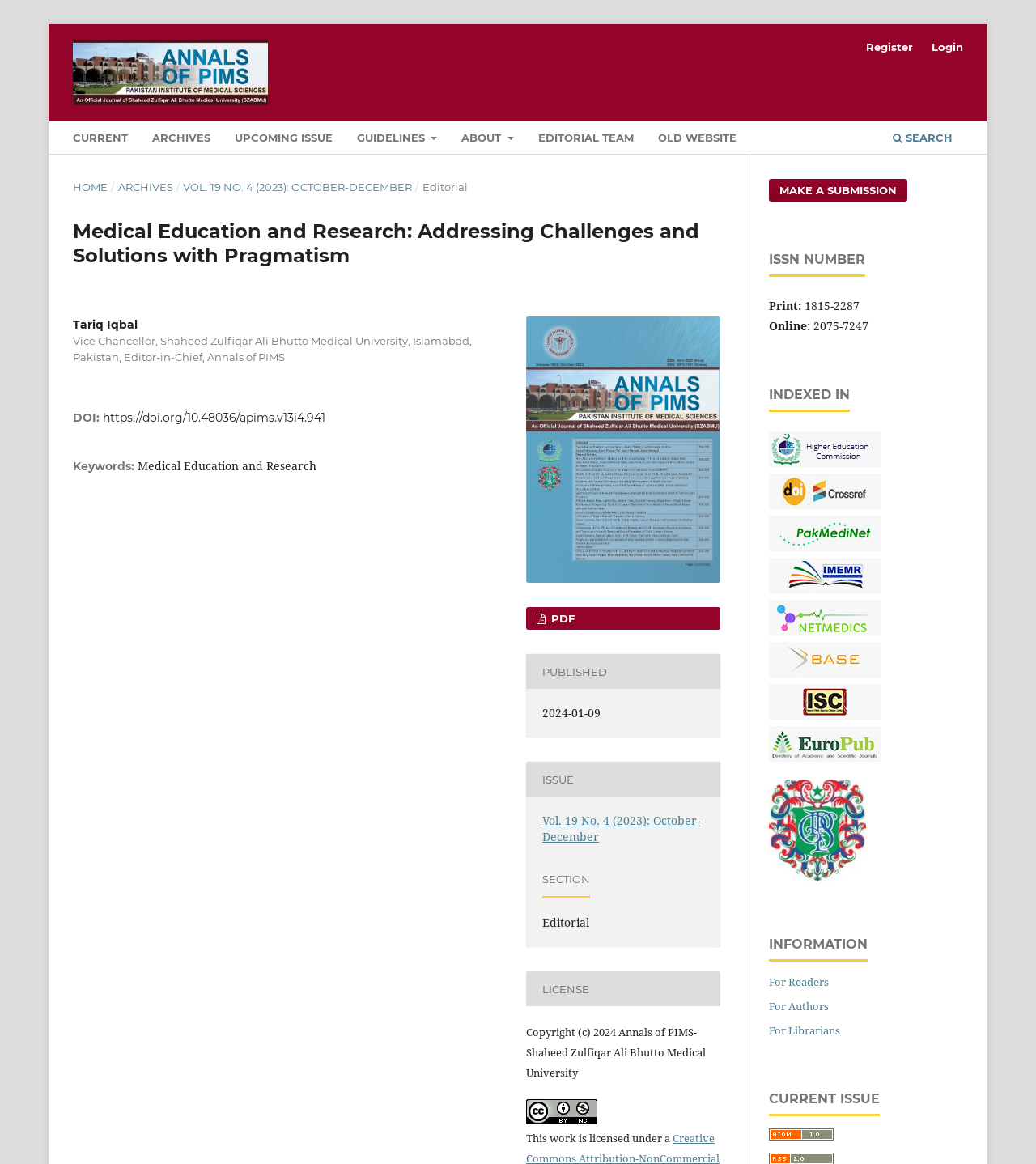Please determine the bounding box coordinates of the element to click on in order to accomplish the following task: "Search the website". Ensure the coordinates are four float numbers ranging from 0 to 1, i.e., [left, top, right, bottom].

[0.857, 0.108, 0.925, 0.132]